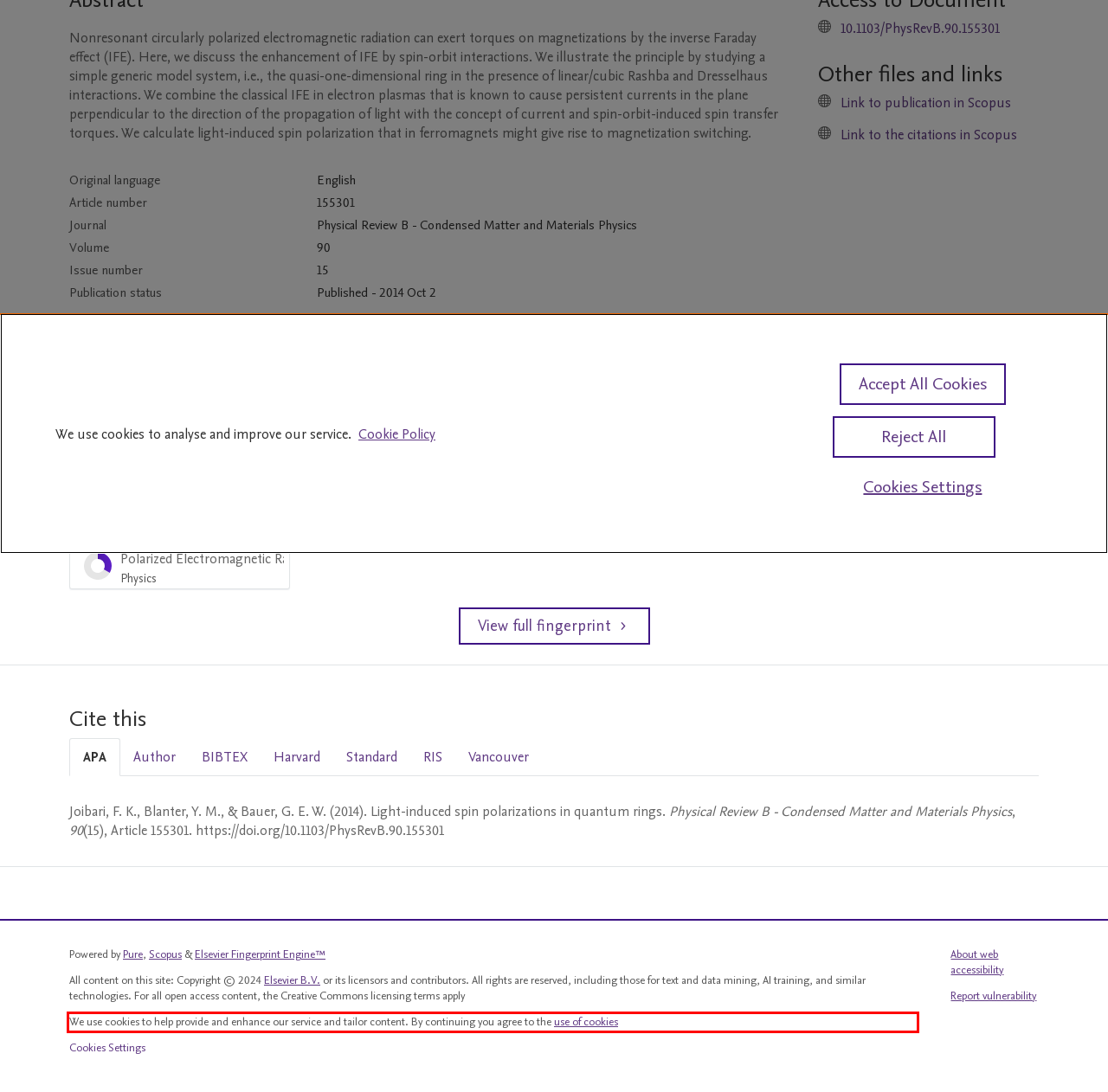Given a webpage screenshot, locate the red bounding box and extract the text content found inside it.

We use cookies to help provide and enhance our service and tailor content. By continuing you agree to the use of cookies